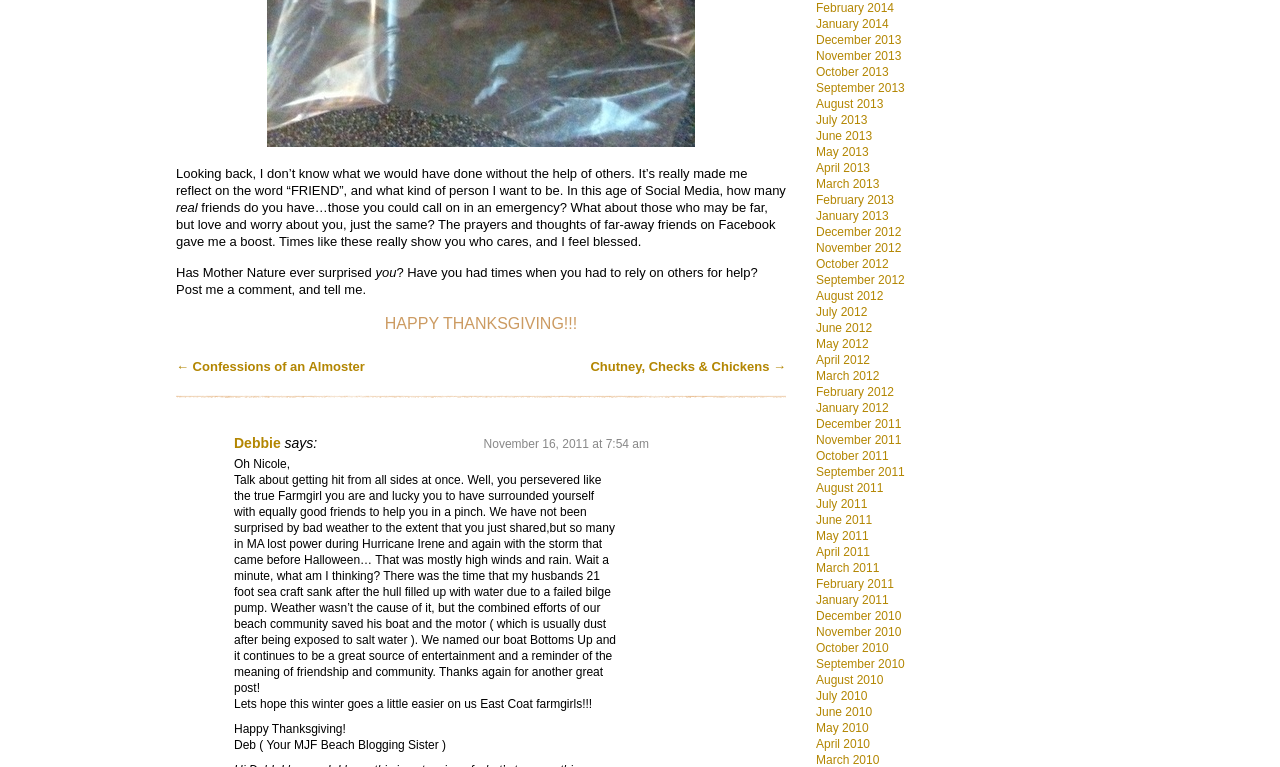What is the author's reflection on the word 'FRIEND'?
Use the information from the screenshot to give a comprehensive response to the question.

The author reflects on the word 'FRIEND' and its meaning in the context of social media and the importance of true friends who care and help in times of need.